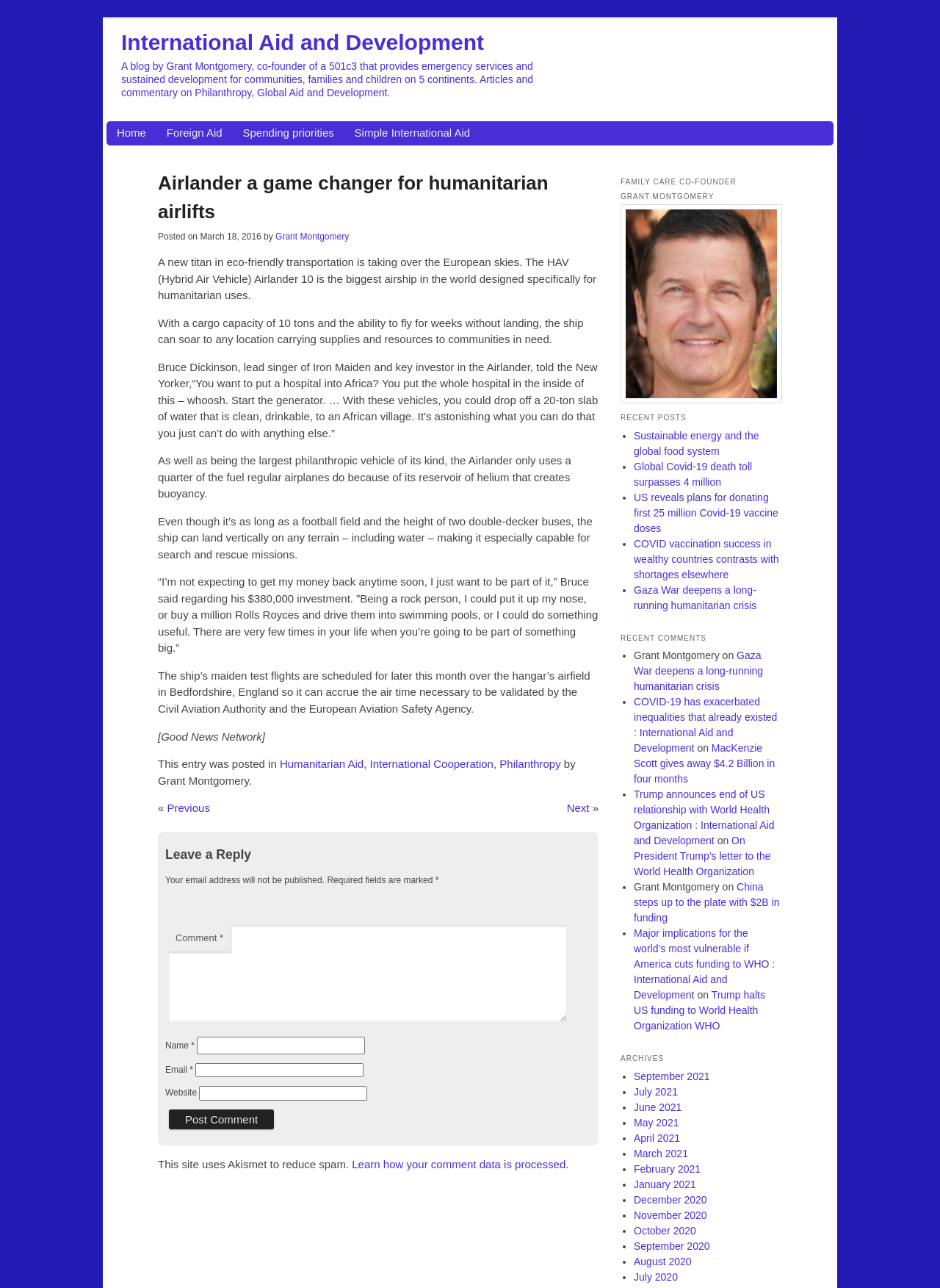What is the topic of the blog post?
Refer to the image and give a detailed response to the question.

The blog post is about the Airlander, a new titan in eco-friendly transportation, specifically designed for humanitarian uses, with a cargo capacity of 10 tons and the ability to fly for weeks without landing.